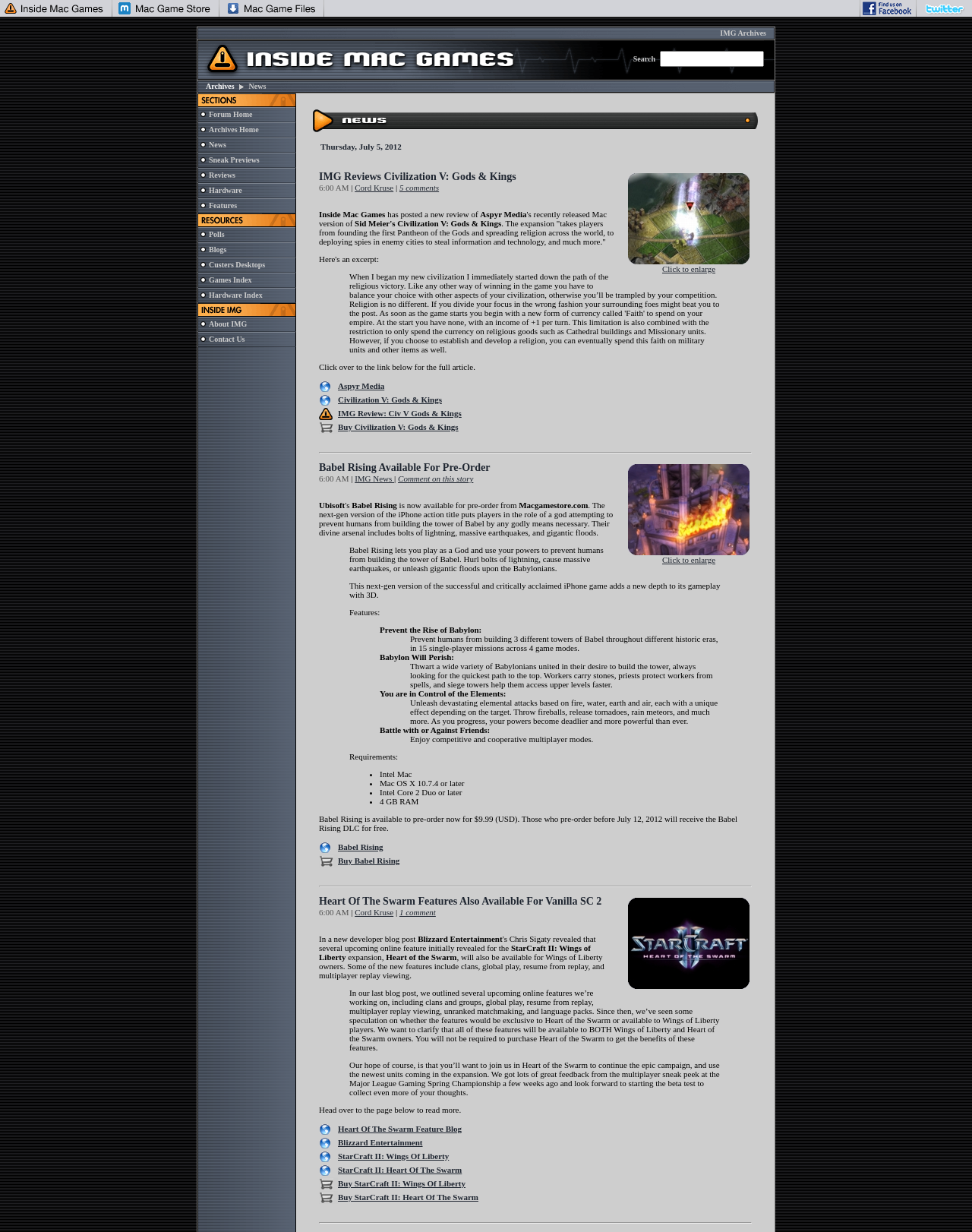What is the main category of the website?
Please answer the question with as much detail and depth as you can.

Based on the webpage structure and content, it appears that the website is primarily focused on Mac games, with sections for news, archives, and forums.